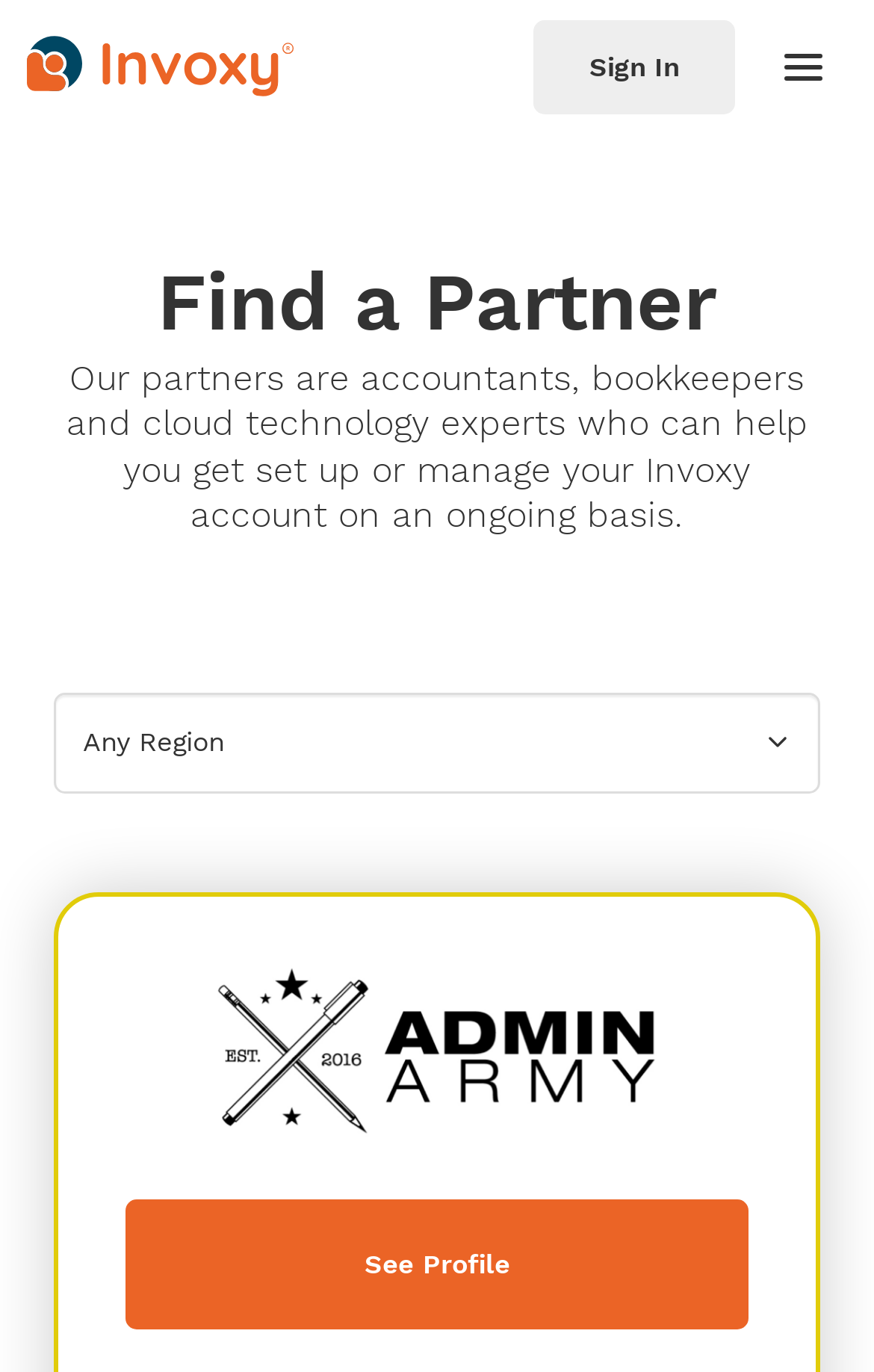What is the name of the partner listed on the webpage?
Kindly give a detailed and elaborate answer to the question.

The answer can be found by looking at the image element with the text 'Admin Army | FlexiTime Partner' on the webpage, which indicates that Admin Army is a partner listed on the webpage.